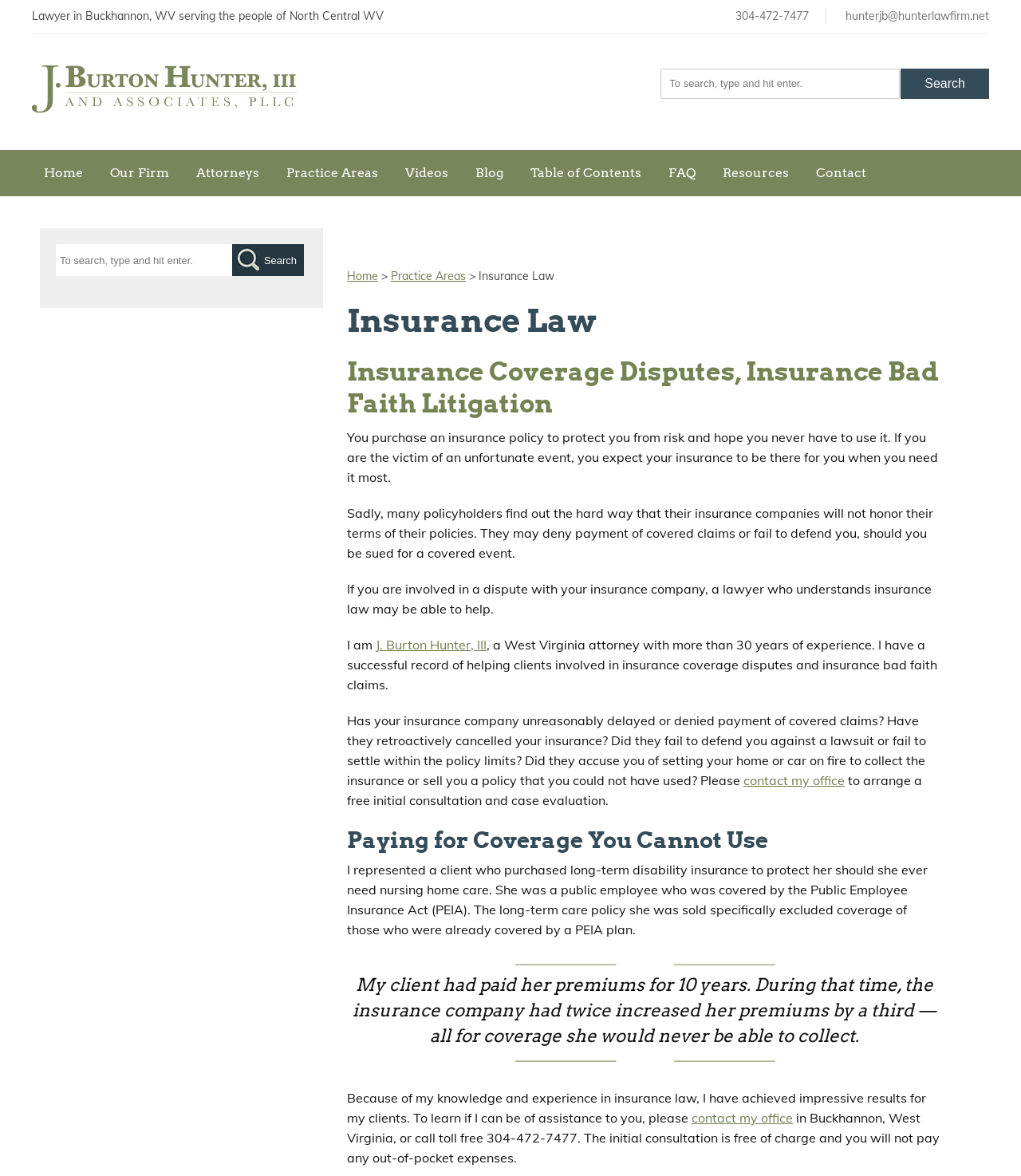Locate the bounding box coordinates for the element described below: "Our Firm". The coordinates must be four float values between 0 and 1, formatted as [left, top, right, bottom].

[0.096, 0.128, 0.177, 0.167]